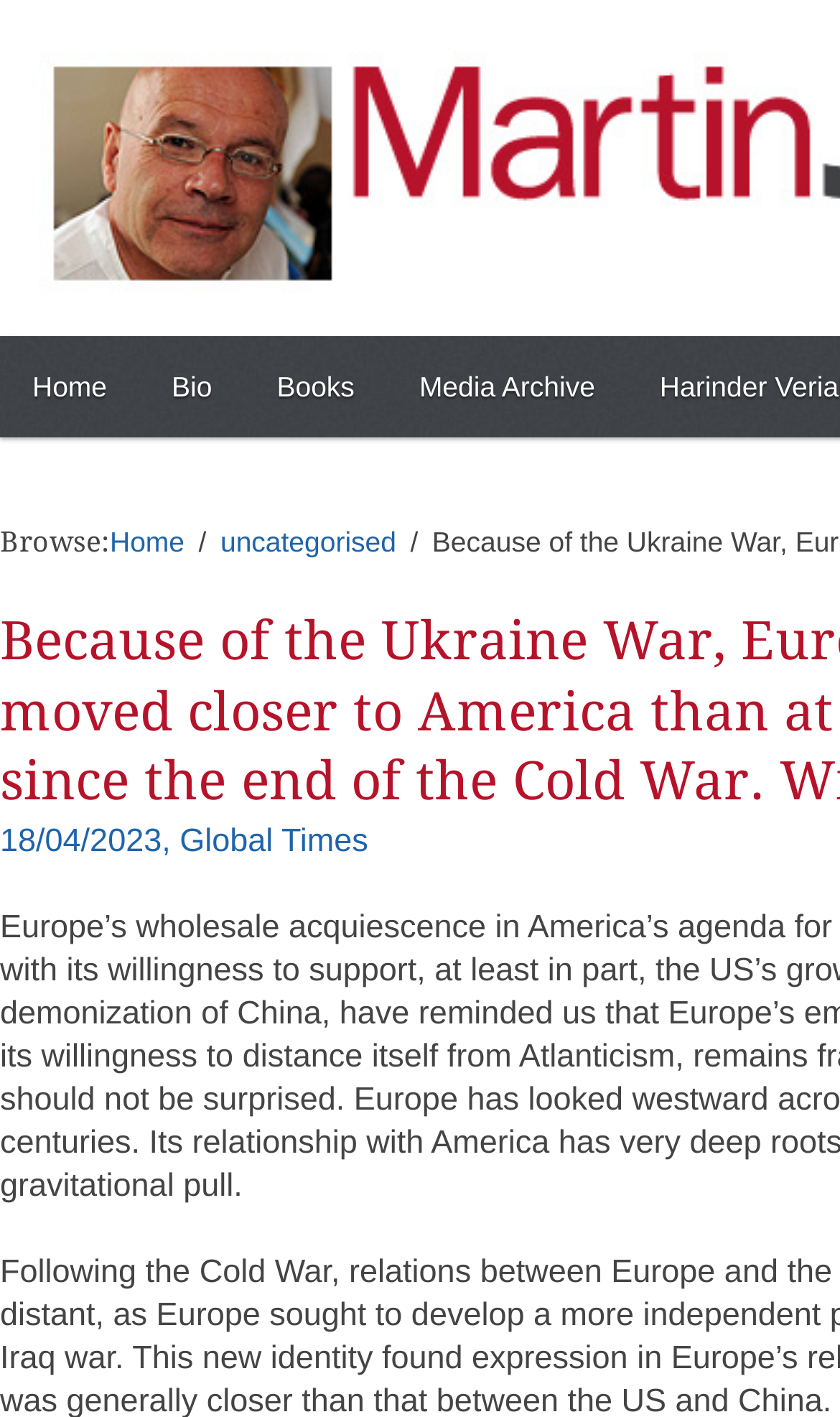What is the category of the article dated 18/04/2023?
Please look at the screenshot and answer using one word or phrase.

uncategorised